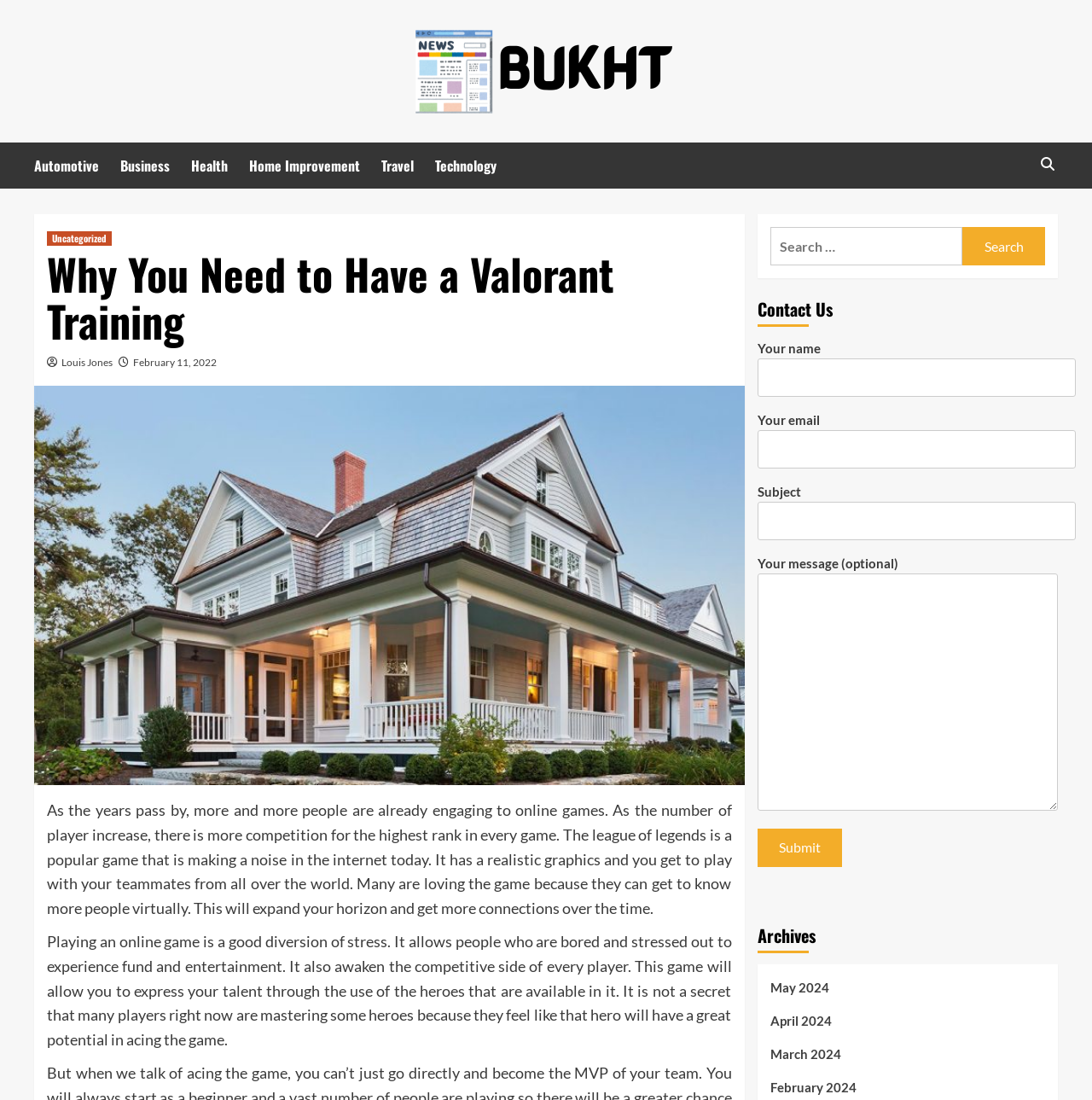Respond to the question below with a single word or phrase:
What is the purpose of playing online games?

Diversion of stress